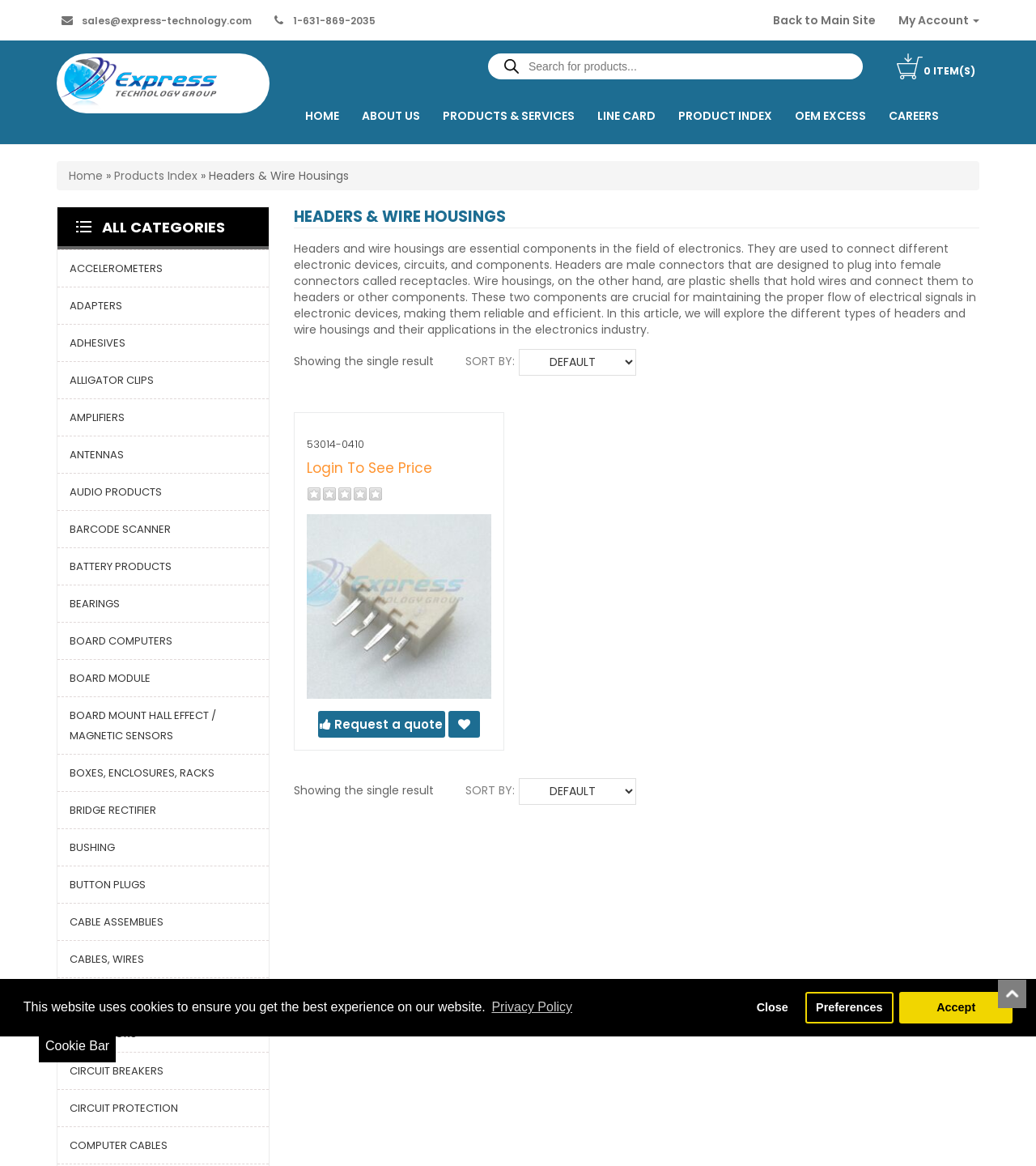Give a one-word or one-phrase response to the question: 
What is the company name?

Express Technology Group, Inc.